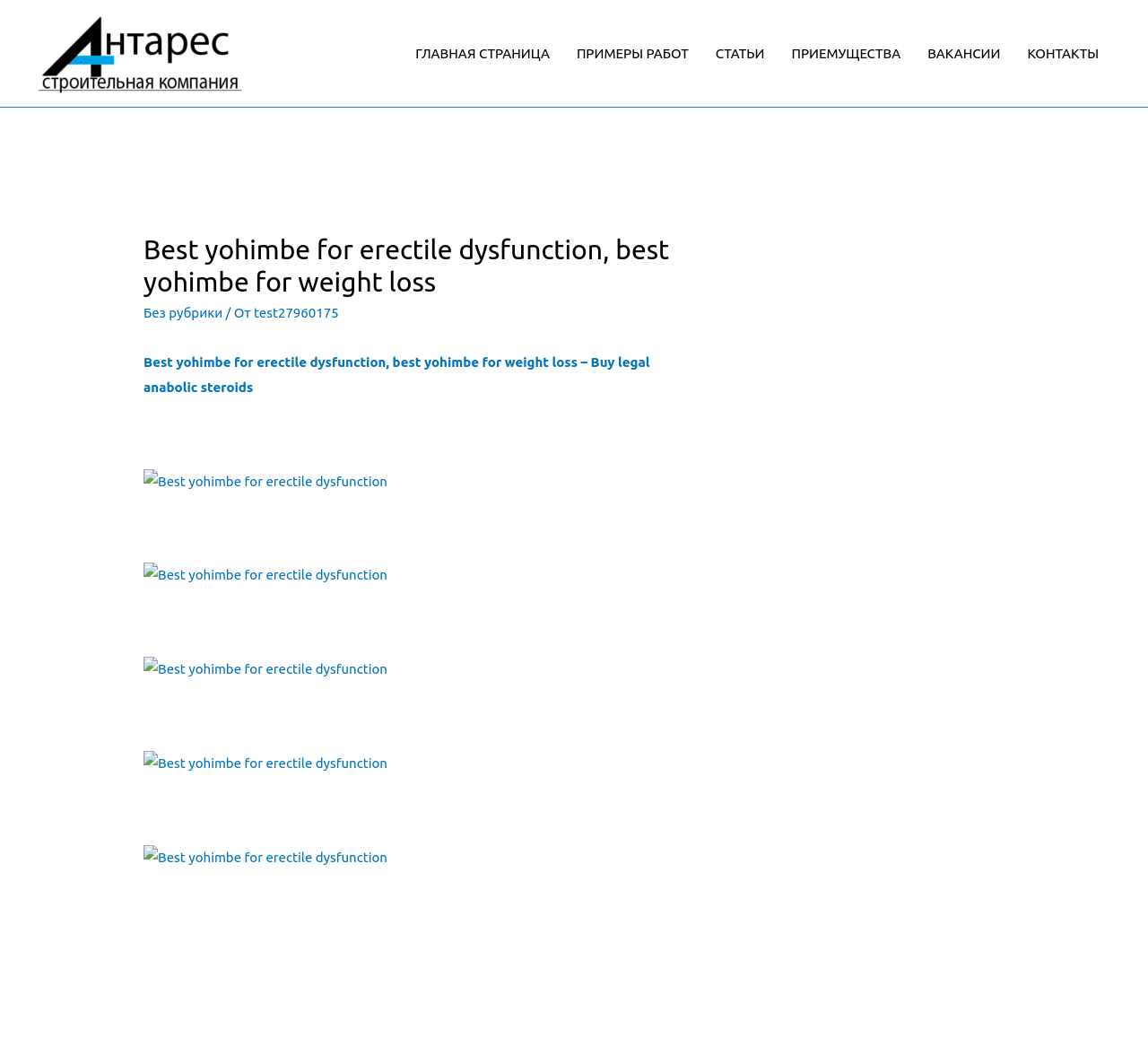Identify the bounding box coordinates of the element to click to follow this instruction: 'Contact jsanner@webcentr.com'. Ensure the coordinates are four float values between 0 and 1, provided as [left, top, right, bottom].

None